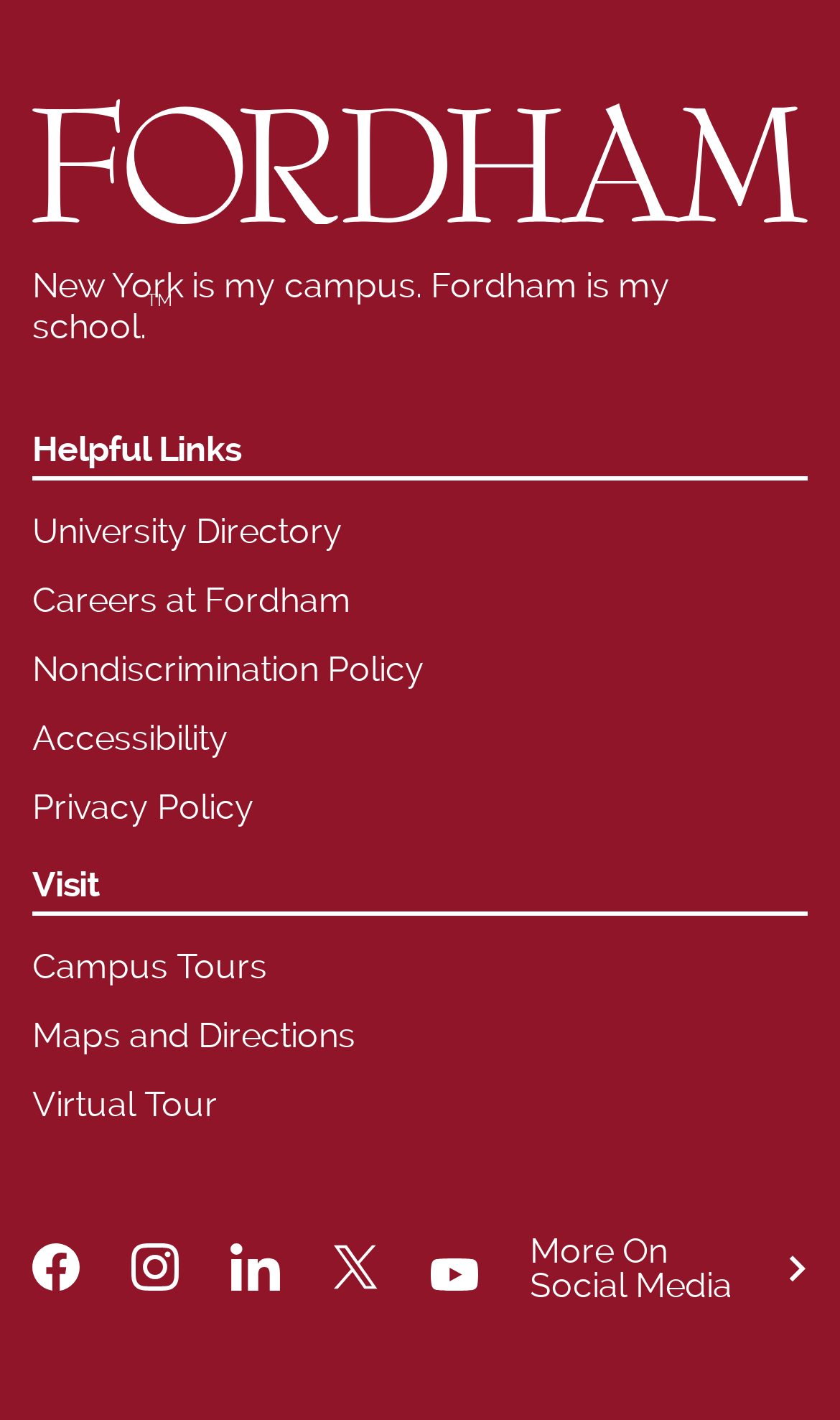Locate the bounding box coordinates of the element that needs to be clicked to carry out the instruction: "learn about the company". The coordinates should be given as four float numbers ranging from 0 to 1, i.e., [left, top, right, bottom].

None